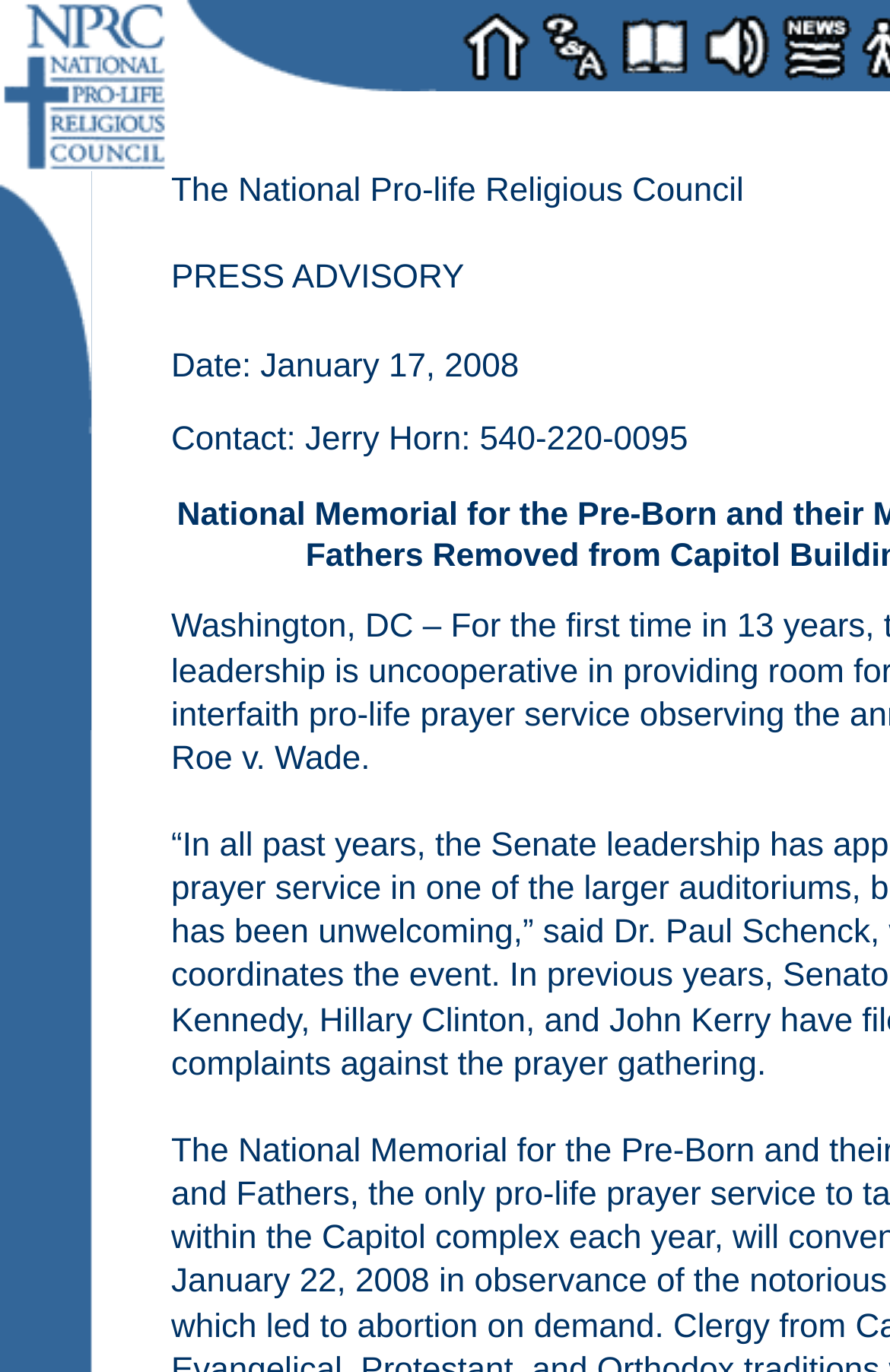How many menu items are on the top left?
Answer with a single word or phrase, using the screenshot for reference.

8